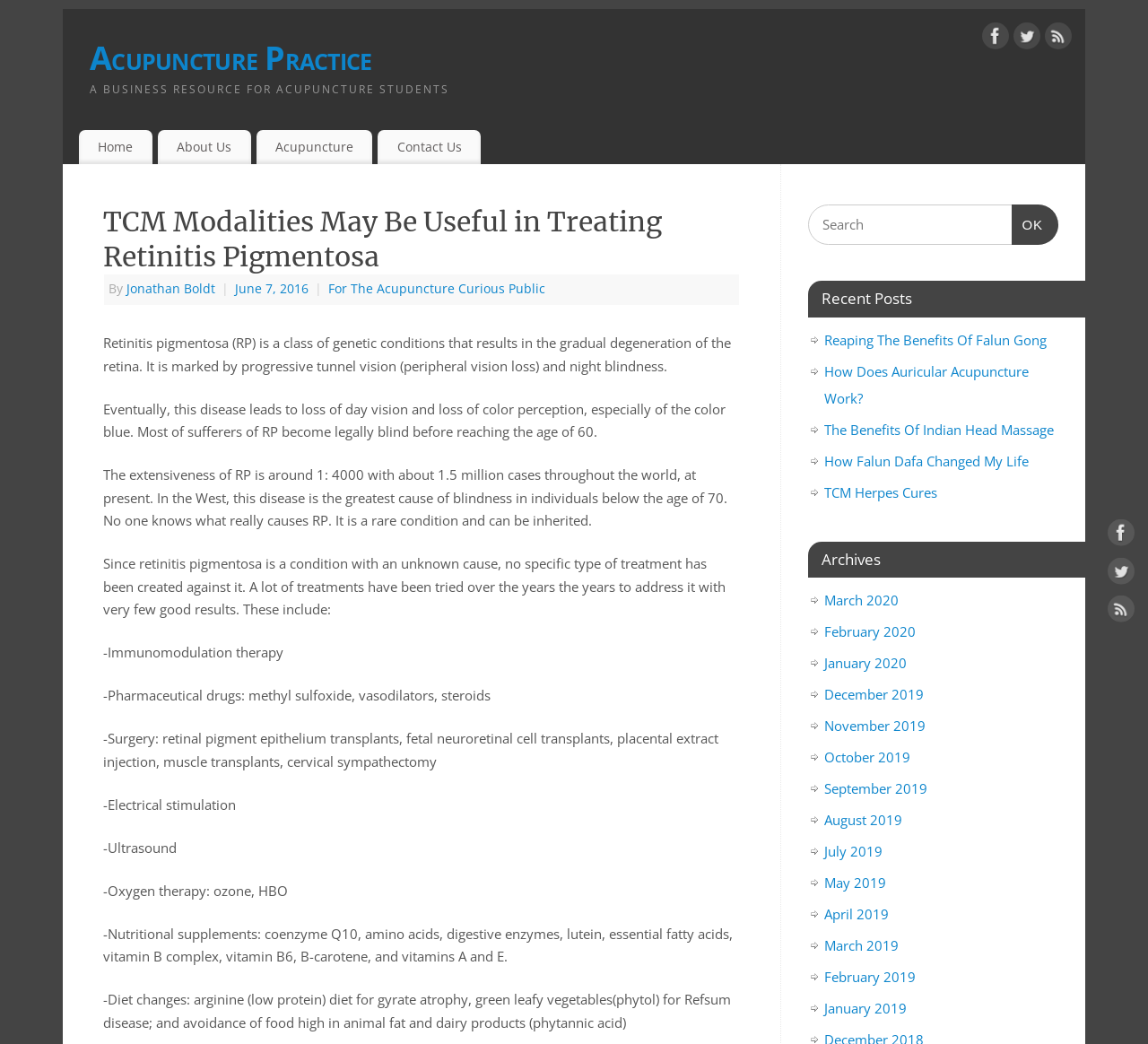Please extract the primary headline from the webpage.

TCM Modalities May Be Useful in Treating Retinitis Pigmentosa